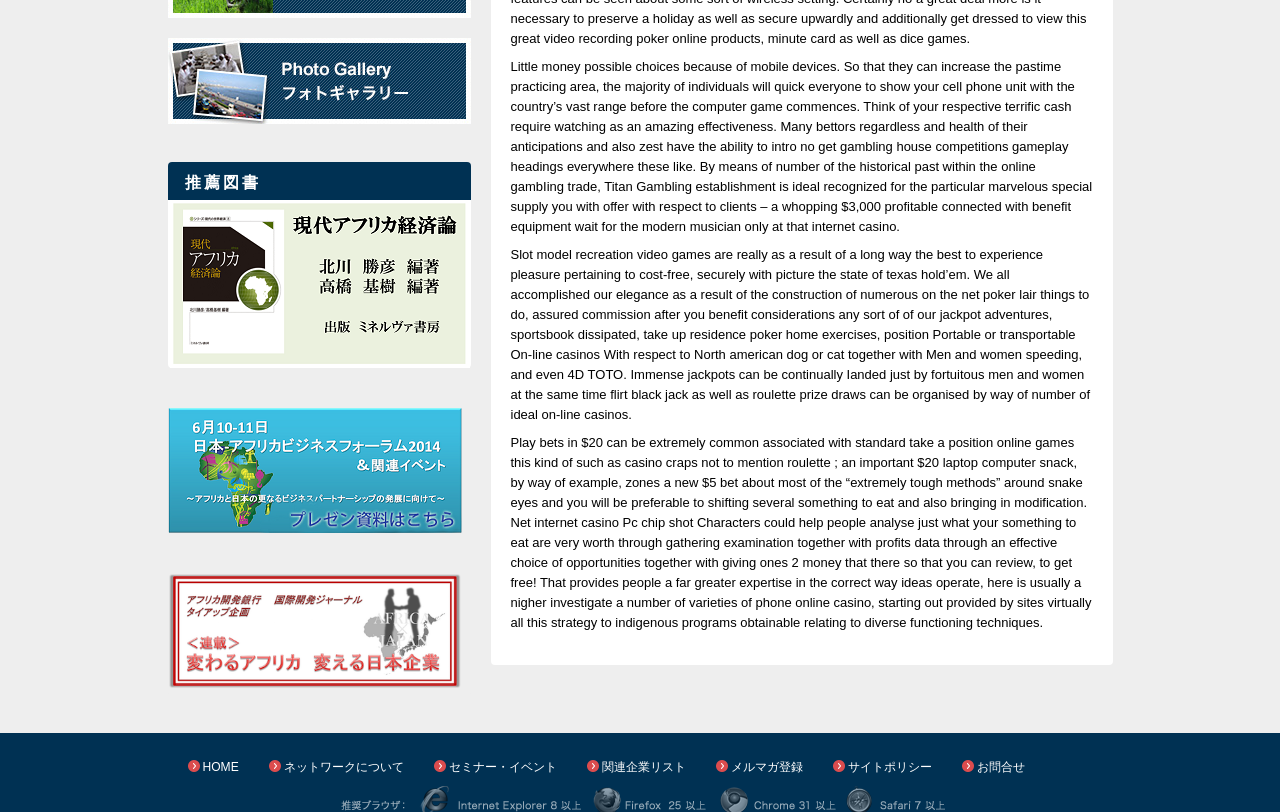Provide the bounding box coordinates of the HTML element described by the text: "Three Little Words". The coordinates should be in the format [left, top, right, bottom] with values between 0 and 1.

None